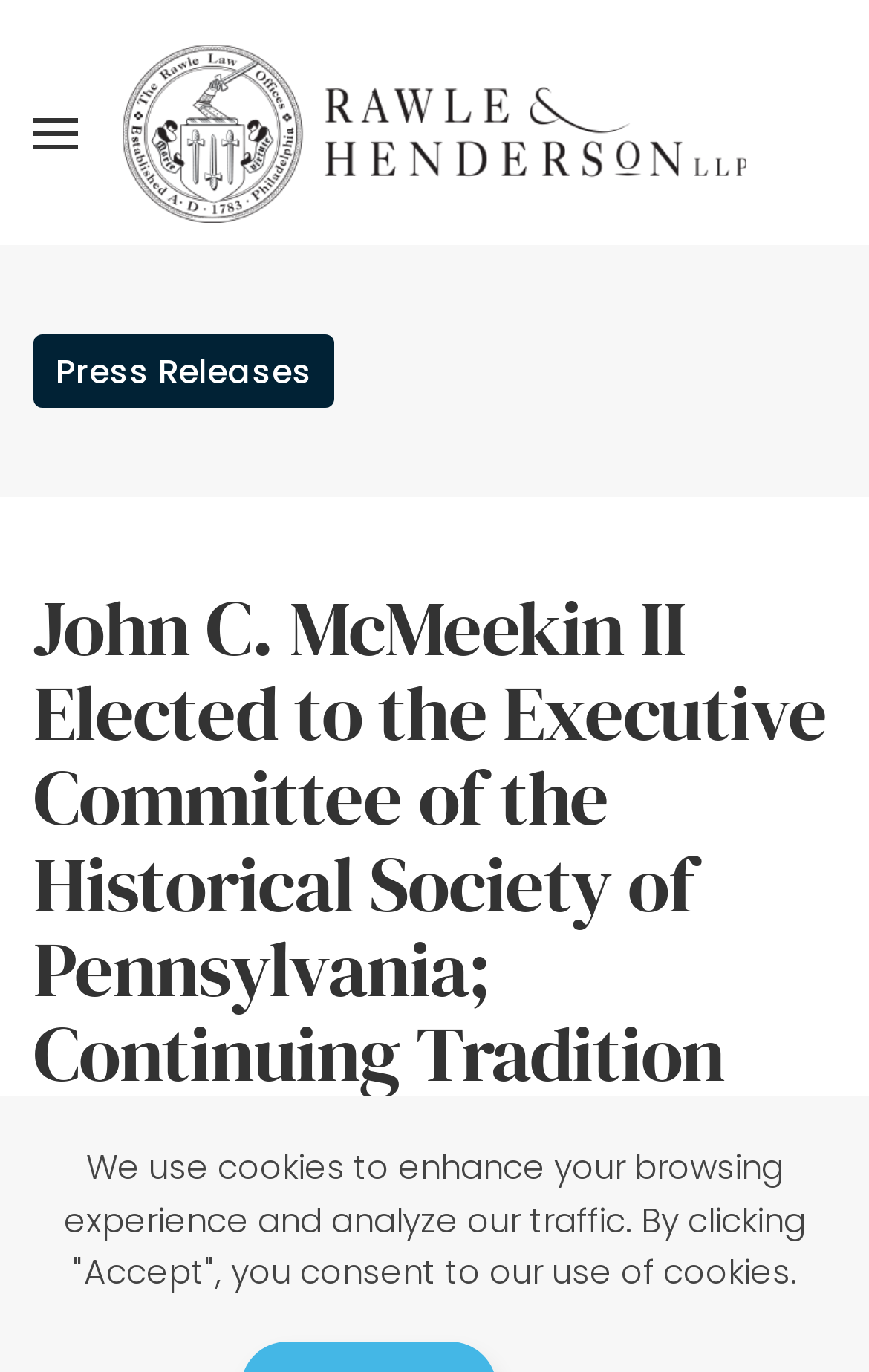Examine the screenshot and answer the question in as much detail as possible: What is the name of the law firm mentioned on the webpage?

The answer can be found in the main heading of the webpage, which mentions 'Rawle & Henderson, LLP'.